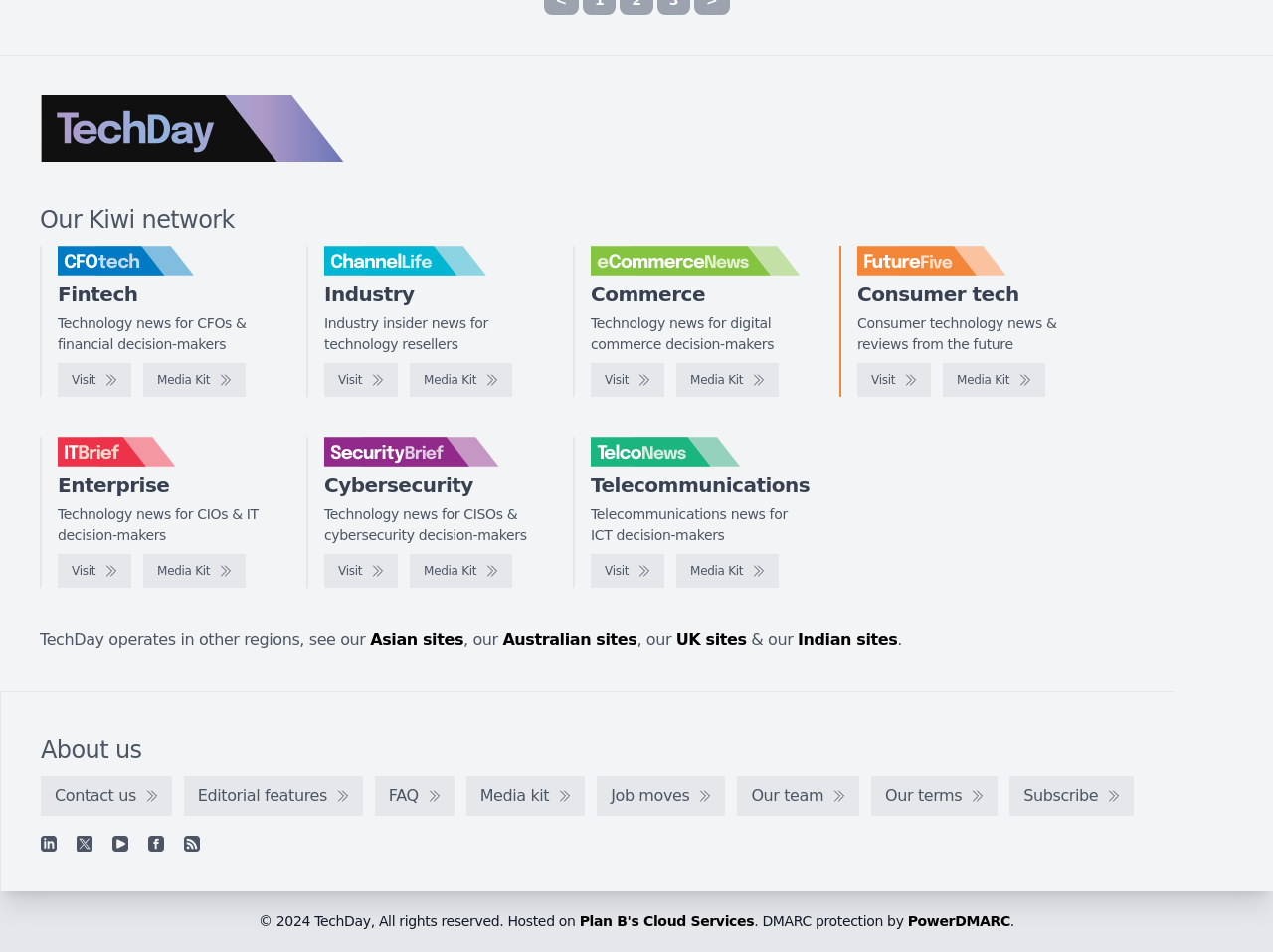What is the name of the first logo on the webpage?
Please provide a comprehensive and detailed answer to the question.

The first logo on the webpage is located at the top left corner, and it is an image with the text 'TechDay logo' which indicates that it is the logo of TechDay.